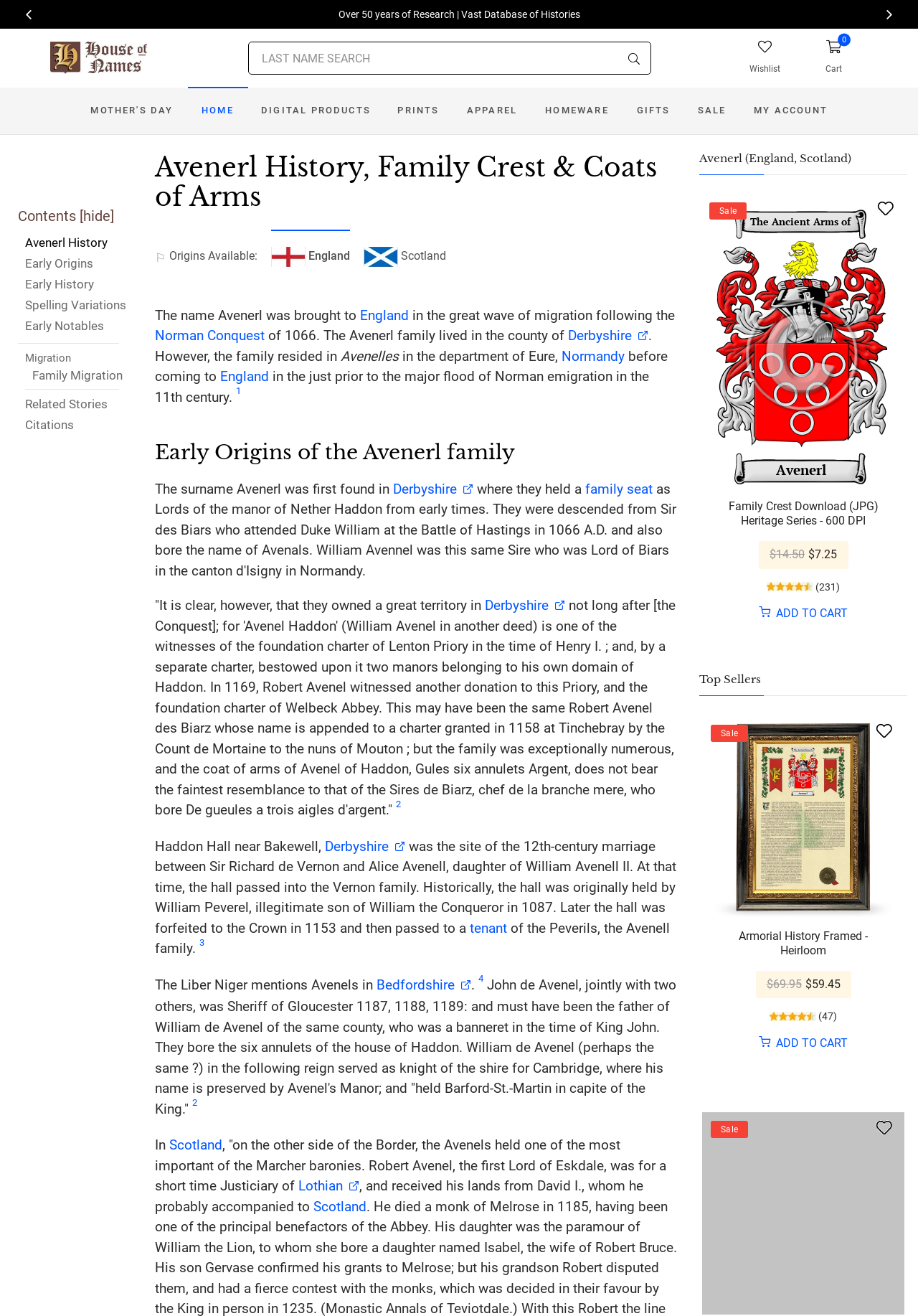What is the origin of the Avenerl surname?
Provide a short answer using one word or a brief phrase based on the image.

English